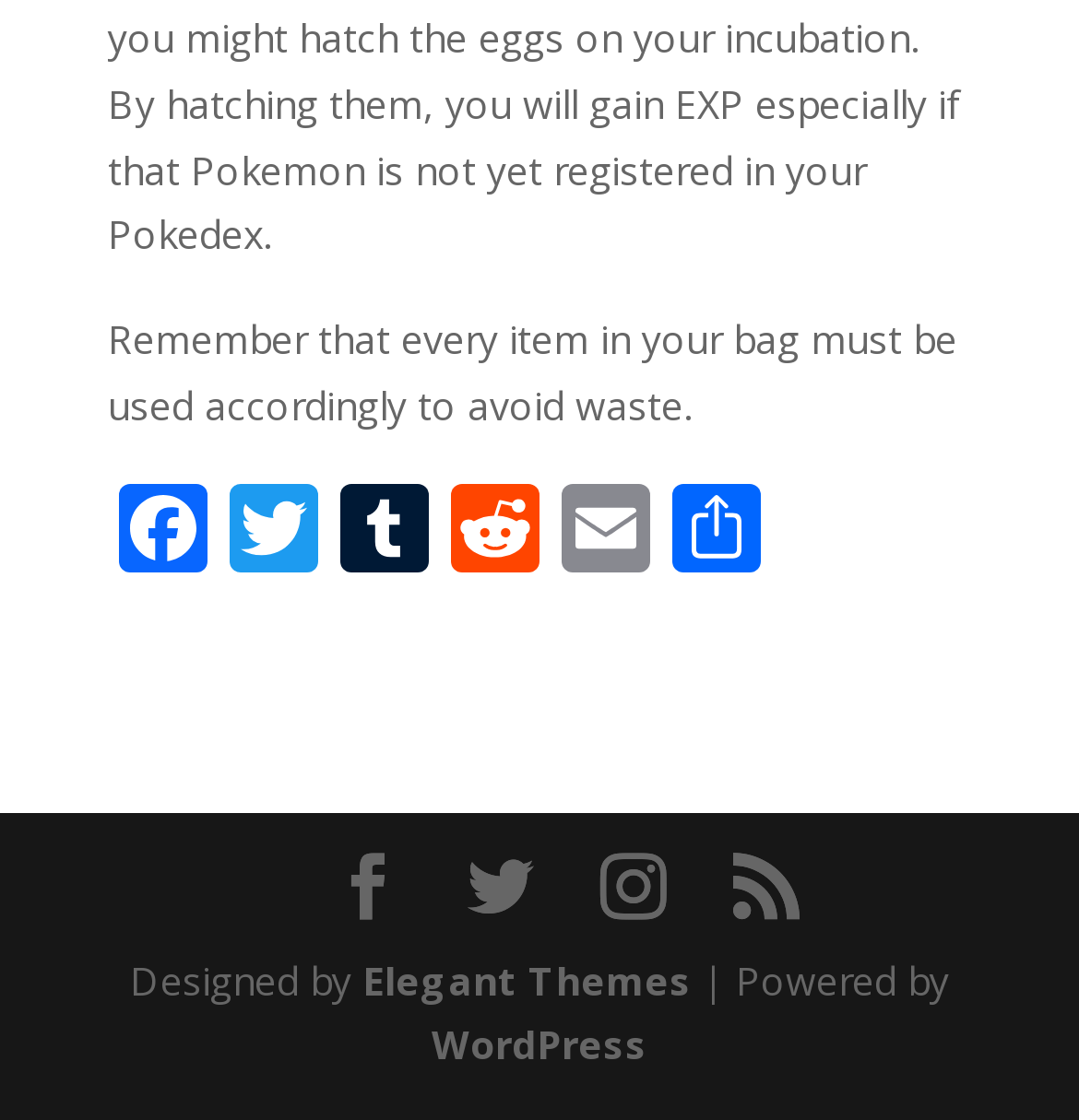Determine the bounding box coordinates of the region that needs to be clicked to achieve the task: "Visit Facebook".

[0.1, 0.431, 0.203, 0.52]